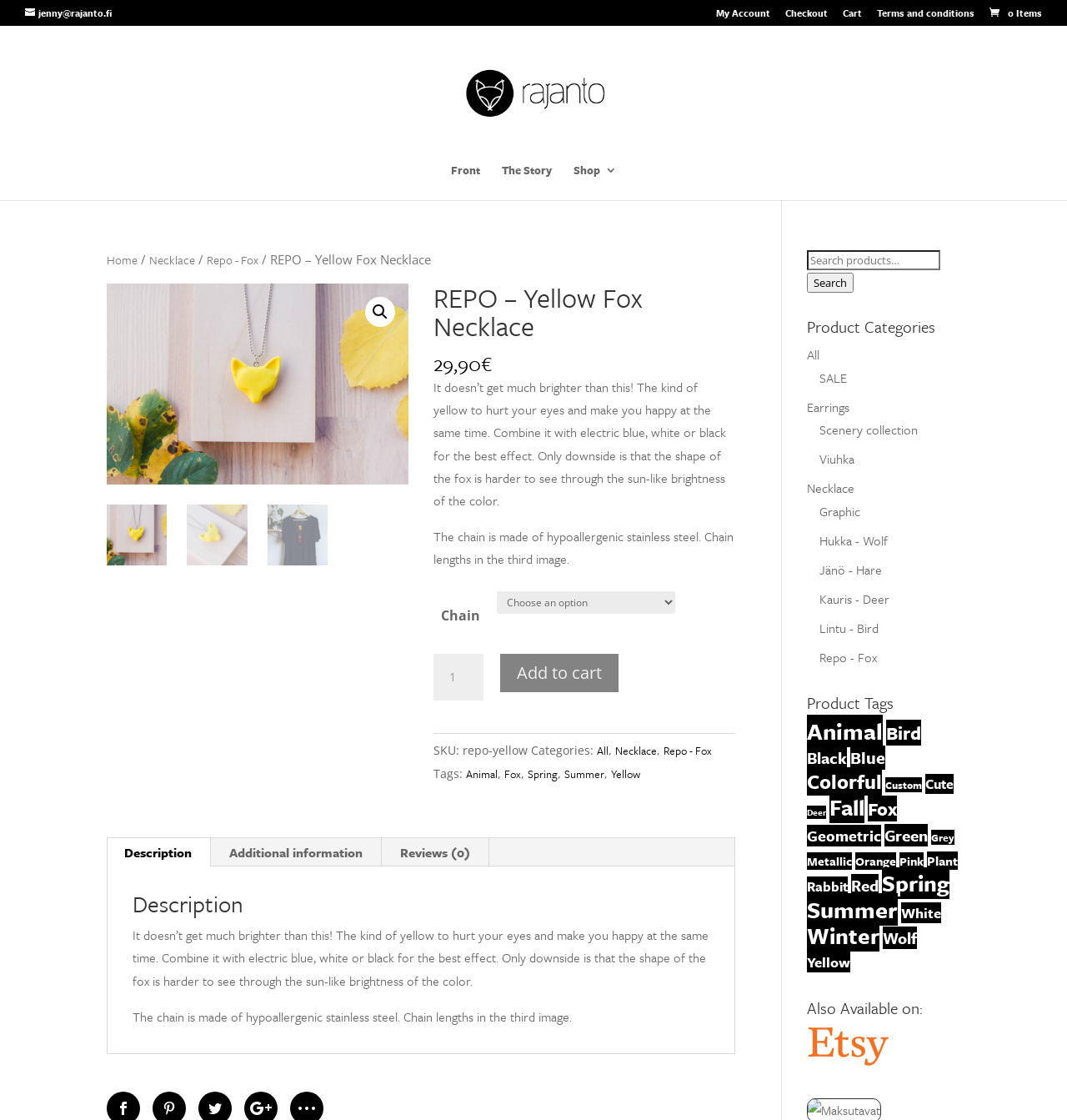Identify and extract the main heading from the webpage.

REPO – Yellow Fox Necklace